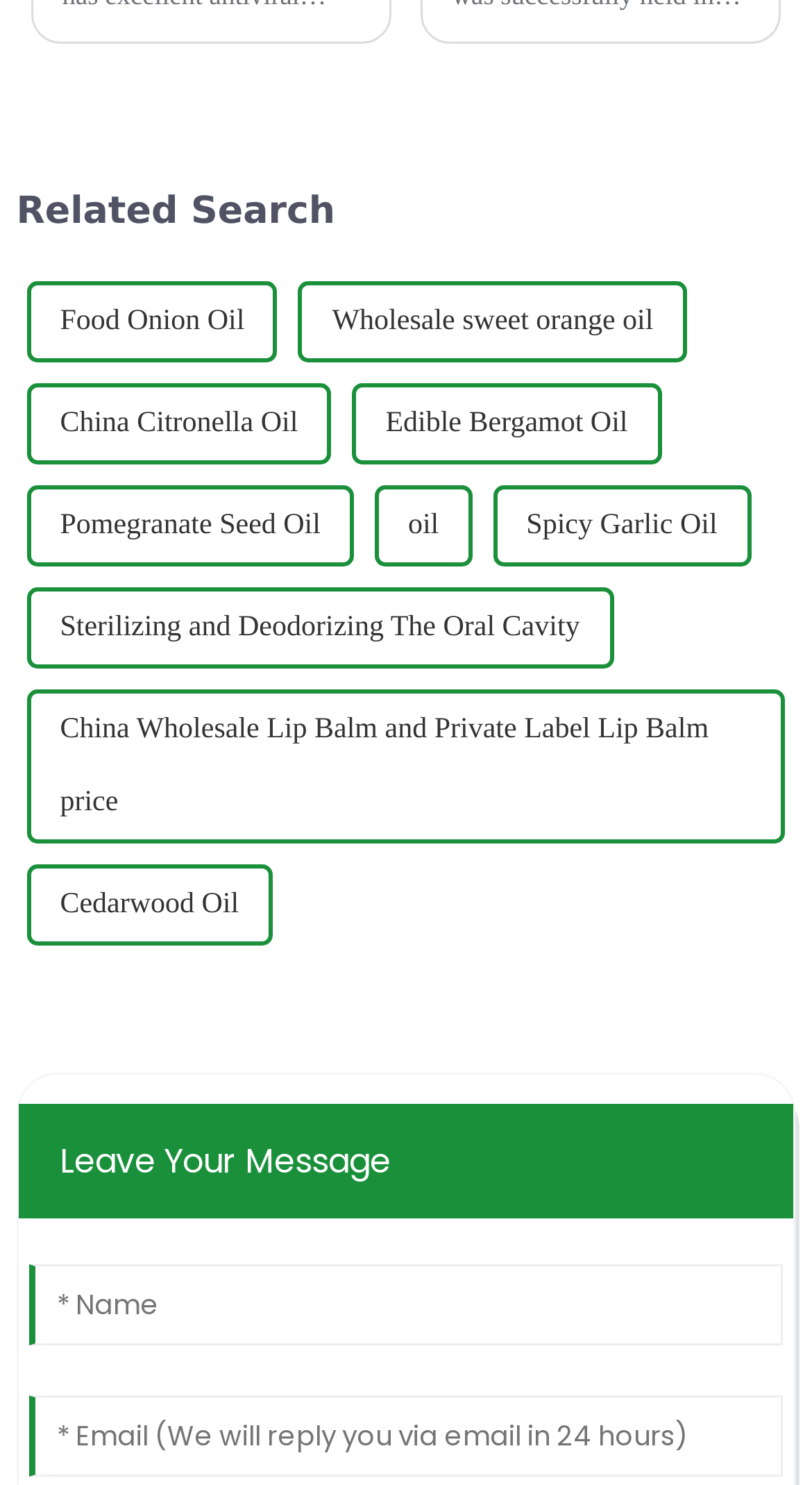Locate the bounding box coordinates of the clickable part needed for the task: "Click on 'Leave Your Message'".

[0.023, 0.743, 0.977, 0.82]